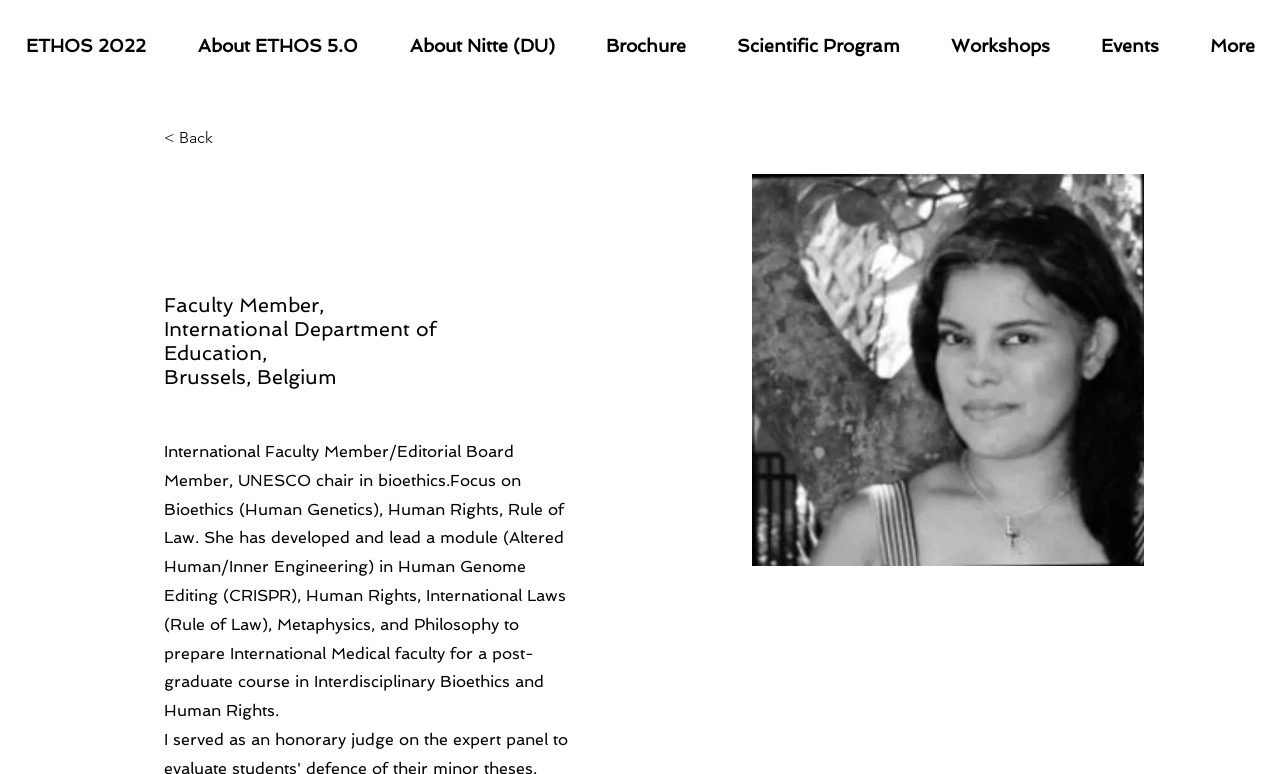Please answer the following question using a single word or phrase: 
What is the event mentioned on the navigation menu?

ETHOS 2022